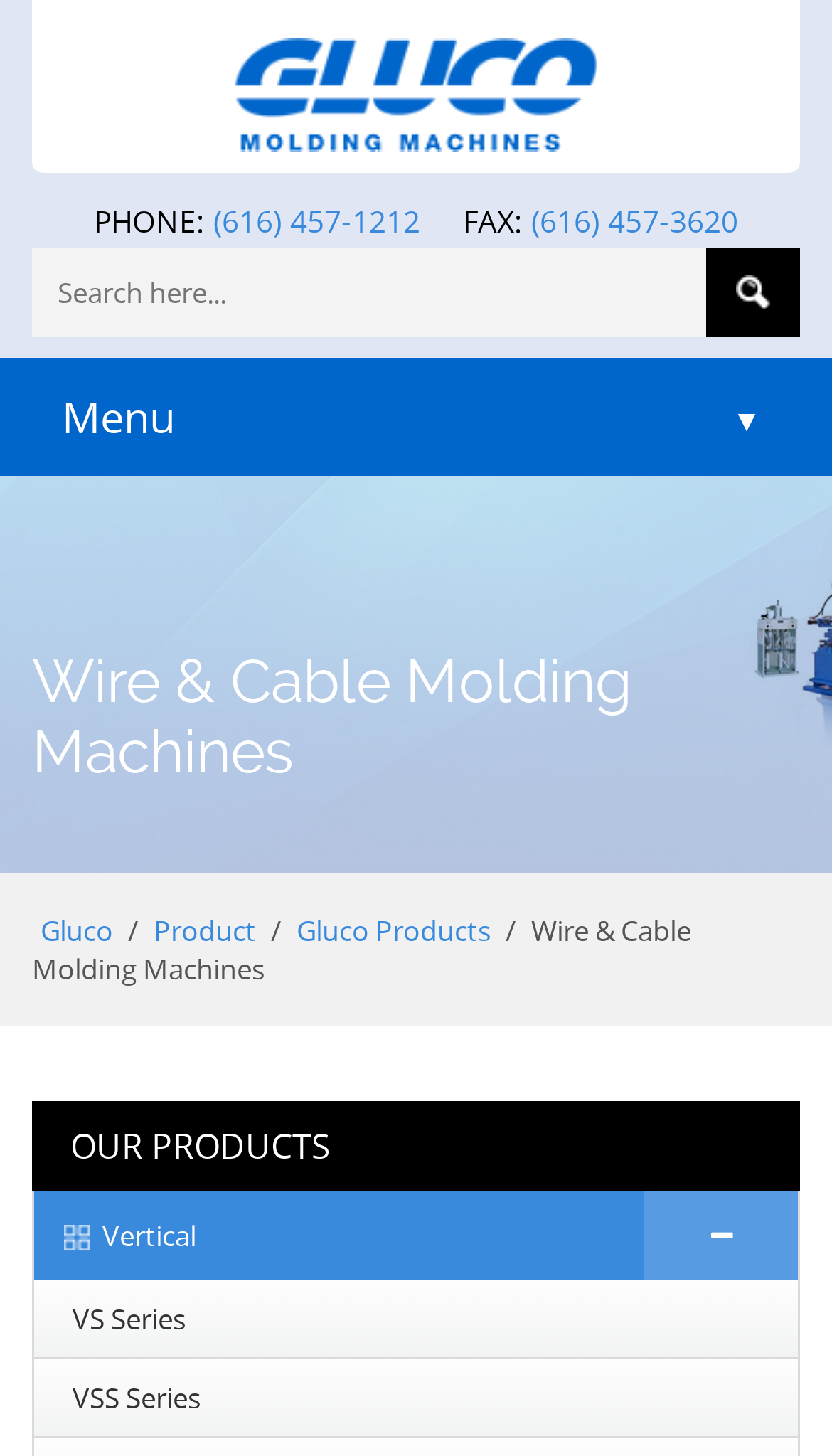Can you determine the bounding box coordinates of the area that needs to be clicked to fulfill the following instruction: "Learn about Gluco's products"?

[0.185, 0.626, 0.308, 0.652]